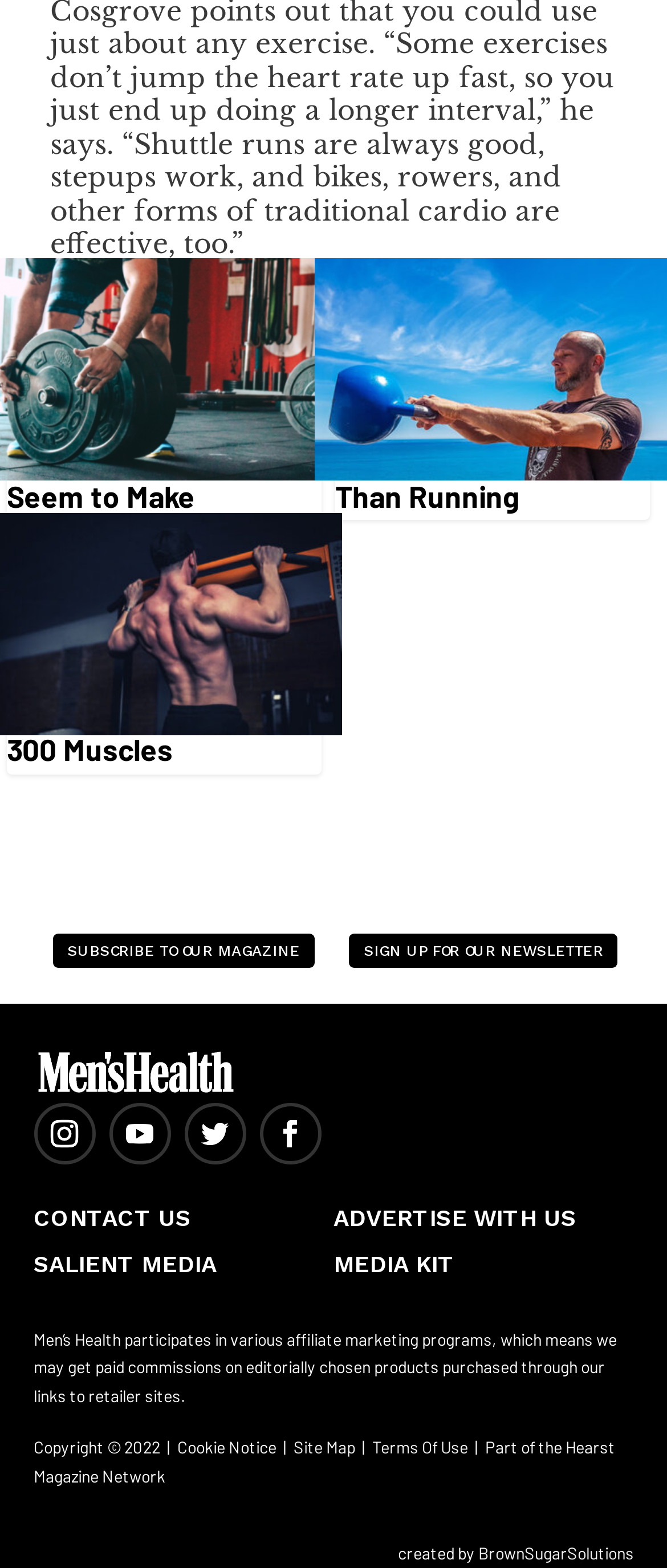Reply to the question below using a single word or brief phrase:
What is the number of muscles targeted by the workout in the third article?

300